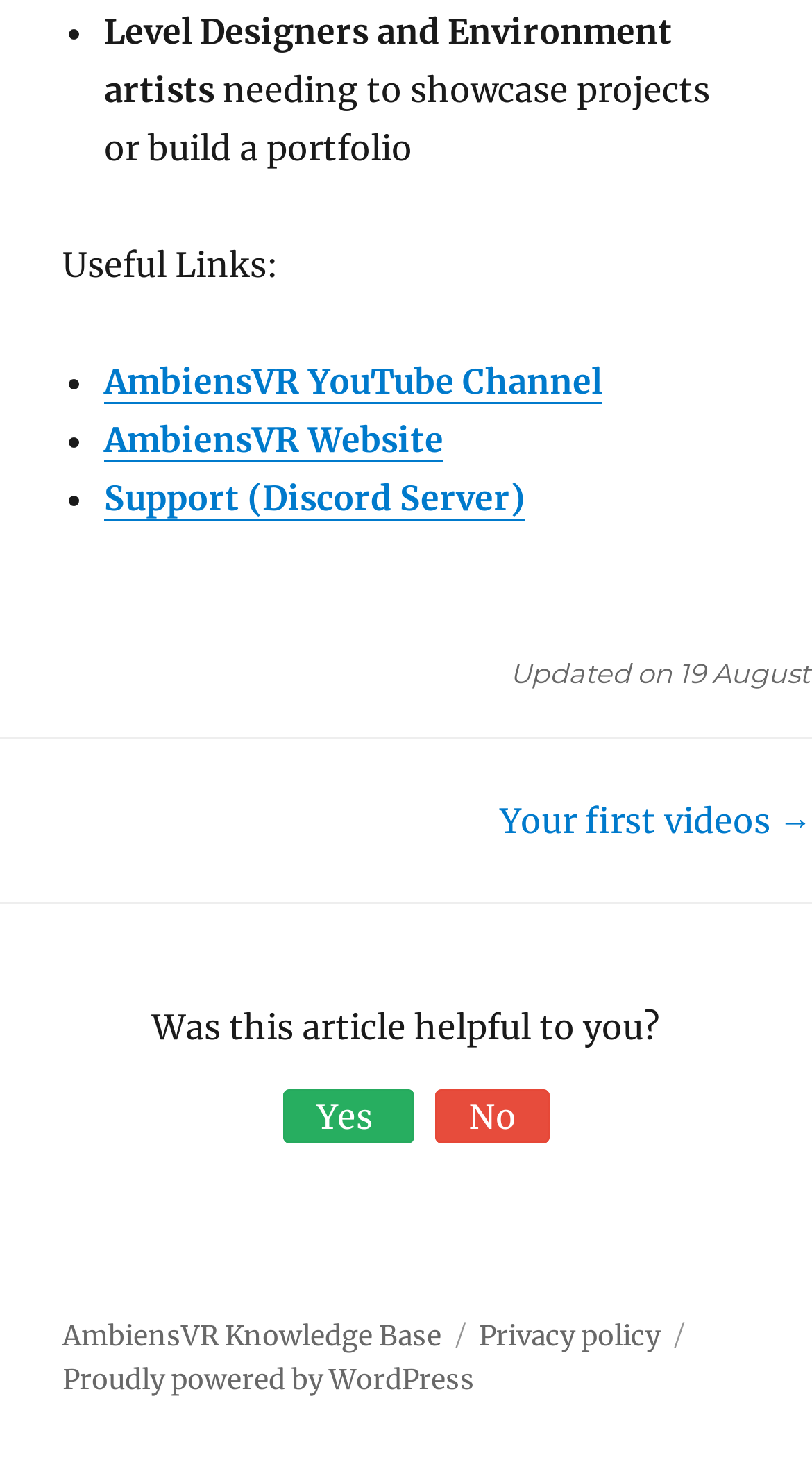What is the question asked at the bottom of the webpage?
Please answer the question with a detailed response using the information from the screenshot.

At the bottom of the webpage, there is a static text 'Was this article helpful to you?' followed by two links 'Yes' and 'No'.